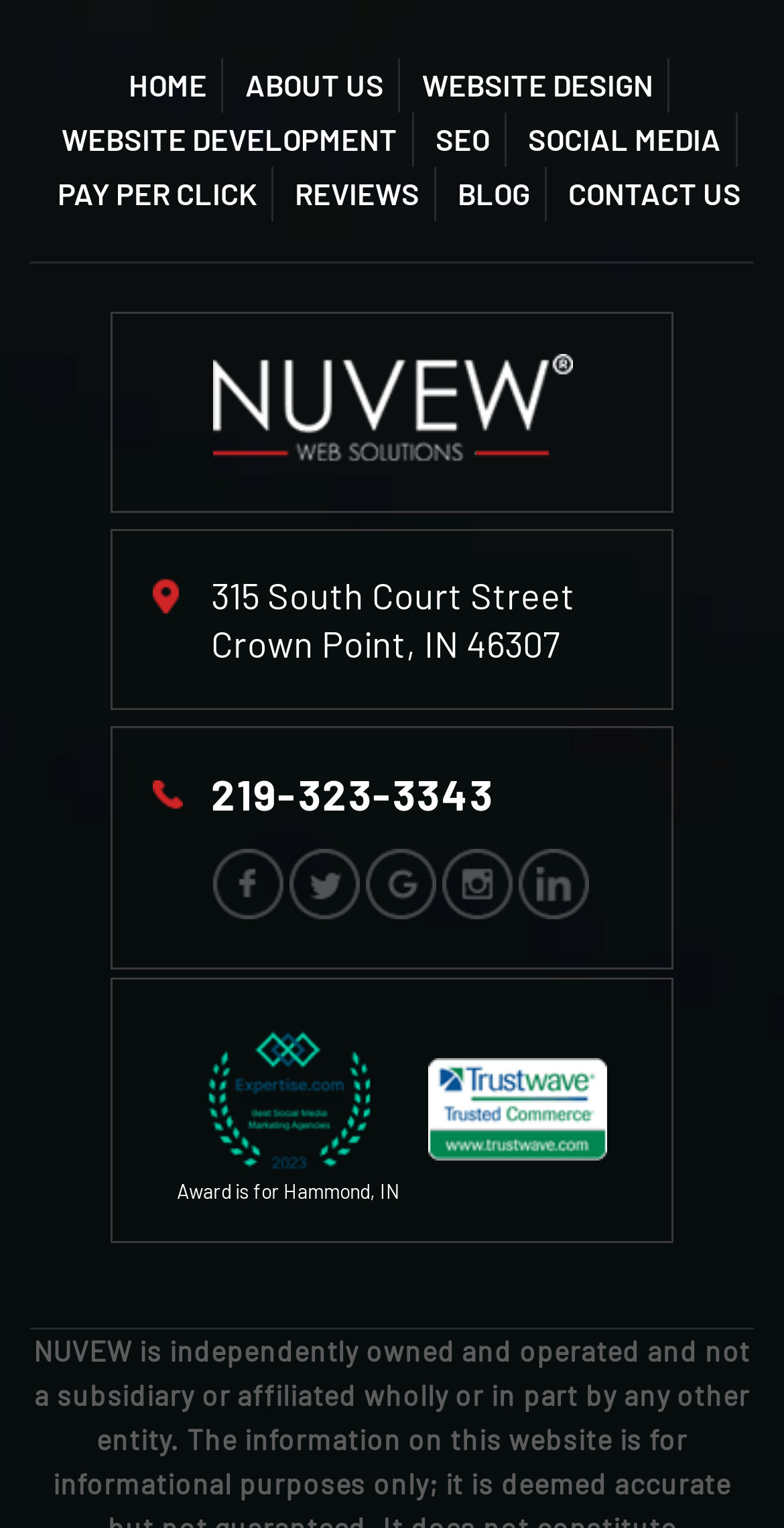Identify the bounding box coordinates for the element that needs to be clicked to fulfill this instruction: "visit ABOUT US". Provide the coordinates in the format of four float numbers between 0 and 1: [left, top, right, bottom].

[0.295, 0.038, 0.51, 0.074]